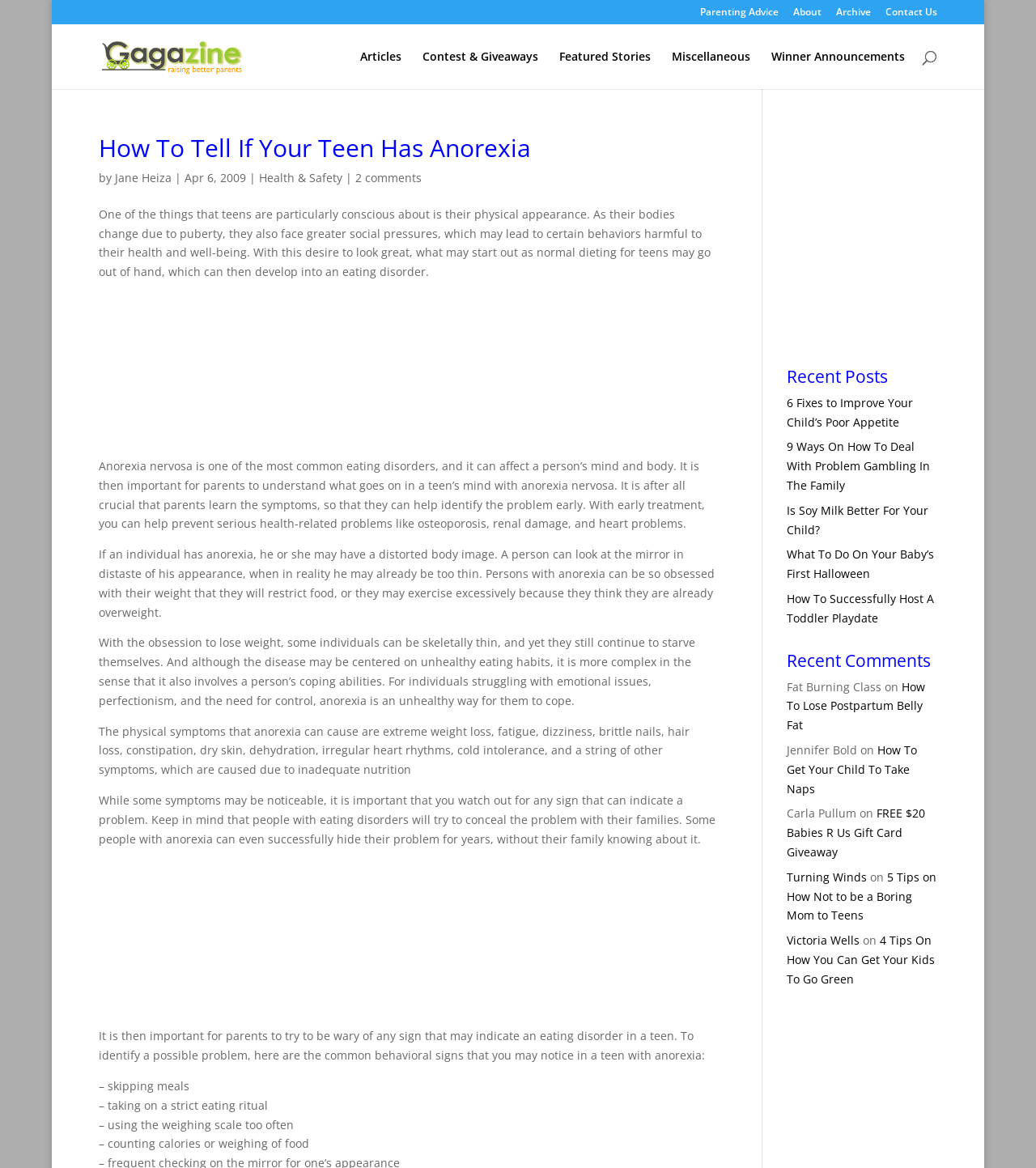Give a one-word or short phrase answer to the question: 
What is the topic of the current article?

Anorexia